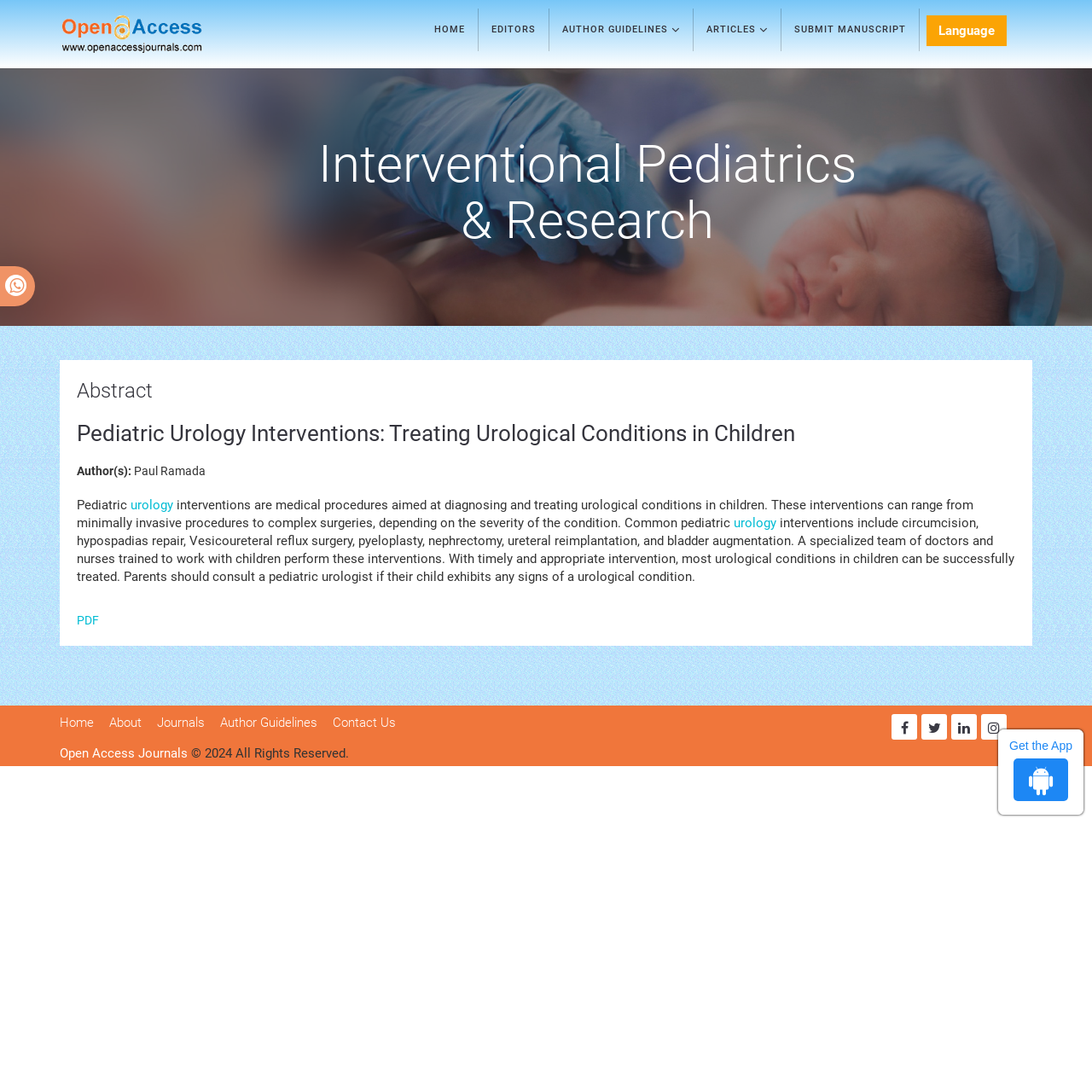What is the name of the journal?
Based on the image content, provide your answer in one word or a short phrase.

Interventional Pediatrics & Research